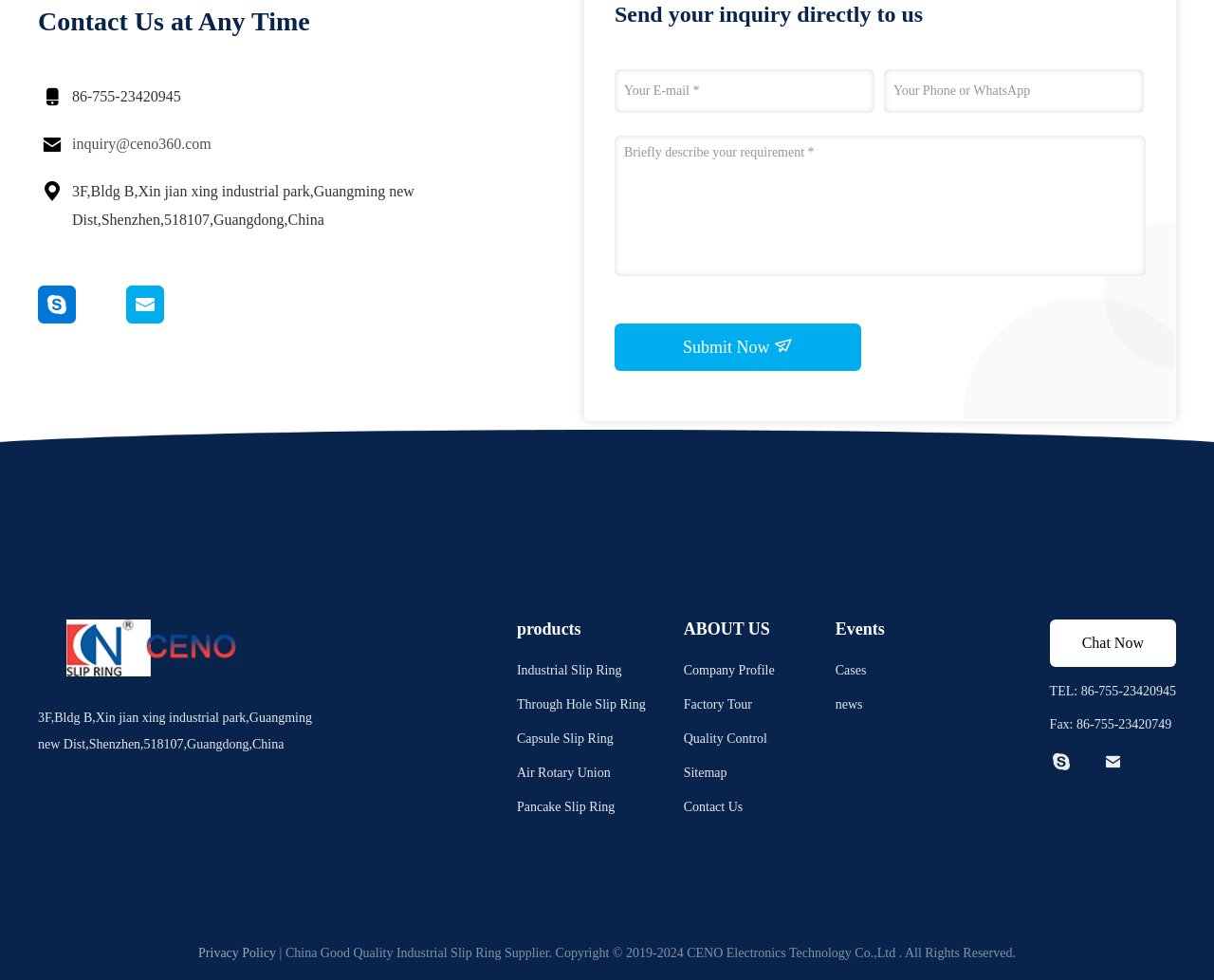Please specify the bounding box coordinates of the clickable region necessary for completing the following instruction: "Enter your email address". The coordinates must consist of four float numbers between 0 and 1, i.e., [left, top, right, bottom].

[0.506, 0.071, 0.72, 0.115]